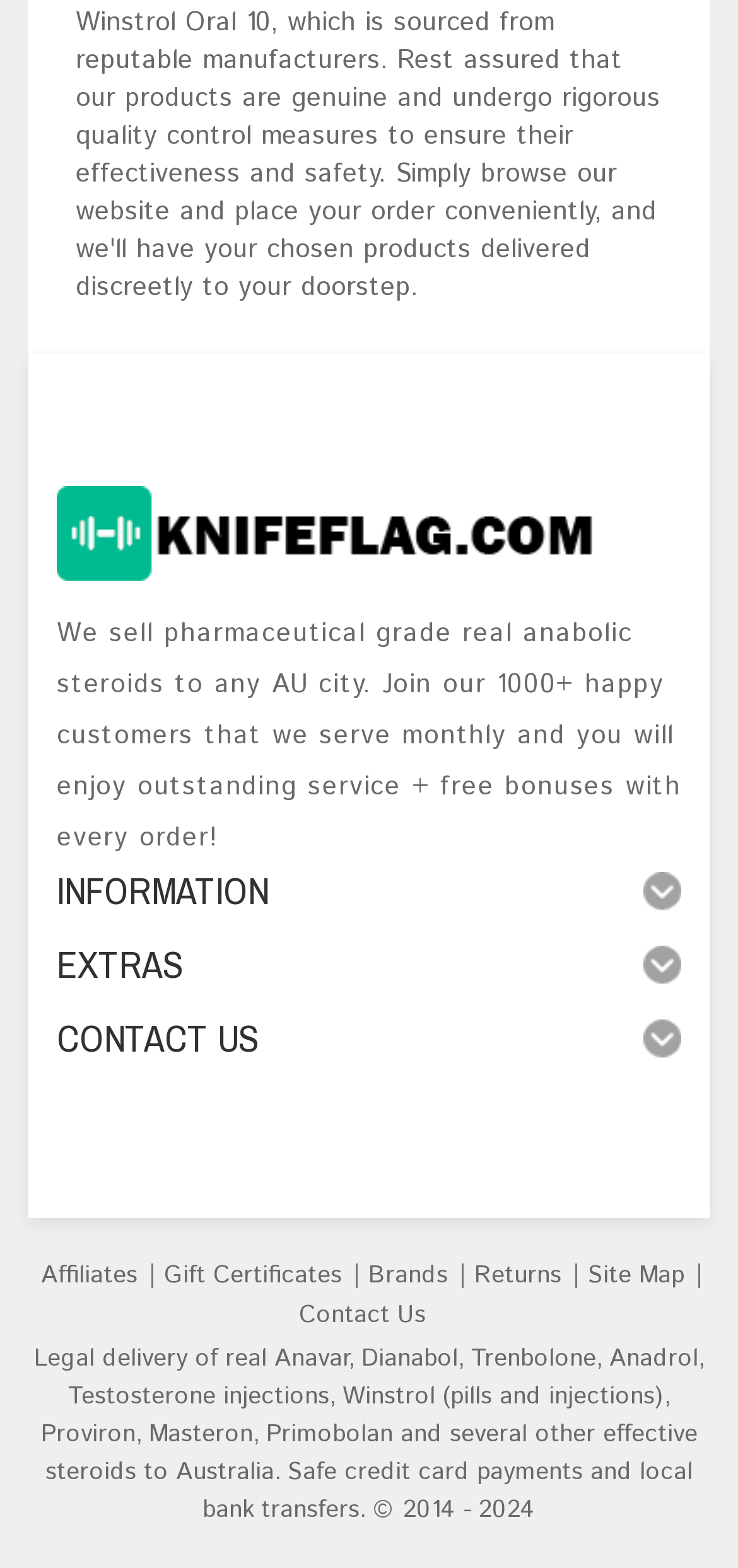How can customers pay for their orders?
Look at the image and provide a short answer using one word or a phrase.

Credit card and bank transfer